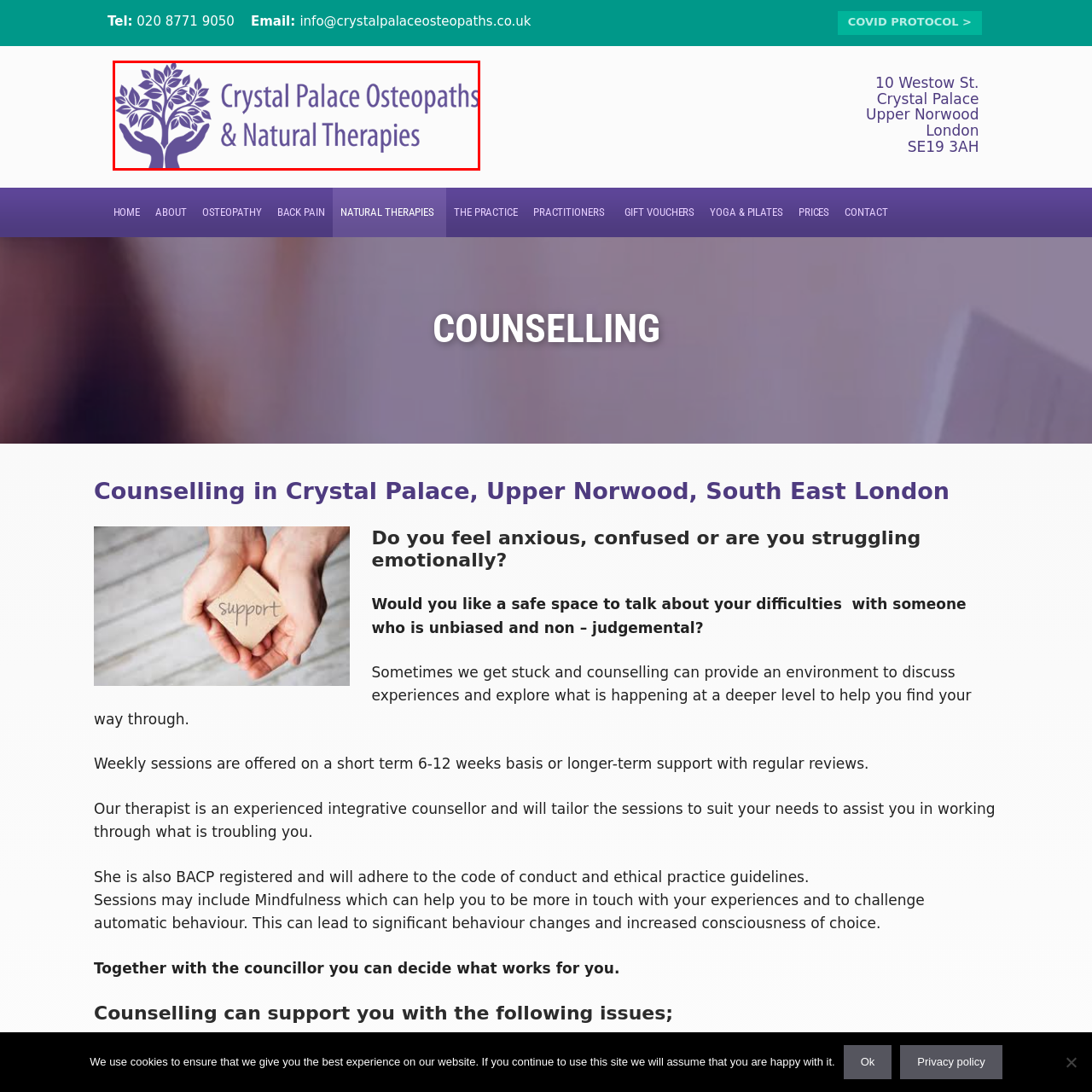Describe extensively the image that is situated inside the red border.

The image features the logo of "Crystal Palace Osteopaths & Natural Therapies." This logo incorporates a stylized tree, symbolizing growth and healing, with hands gently cradling the base of the tree, representing care and support. The text is presented in an elegant purple font, reinforcing the holistic and natural approach of the practice. This visual identity aims to convey a sense of trust, nurturing, and a commitment to well-being, aligning with the services offered by the practice, which likely include various osteopathic and natural therapies.